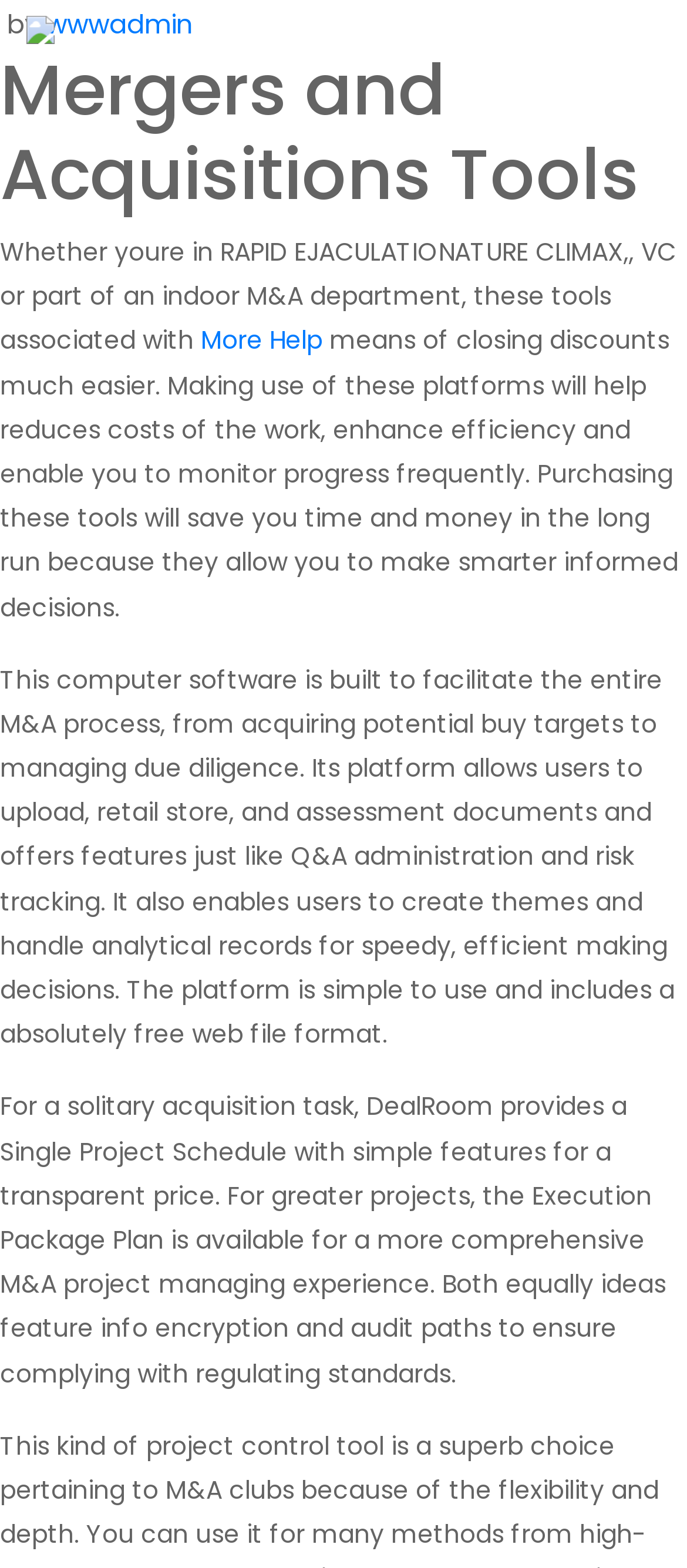From the webpage screenshot, predict the bounding box of the UI element that matches this description: "More Help".

[0.292, 0.204, 0.469, 0.232]